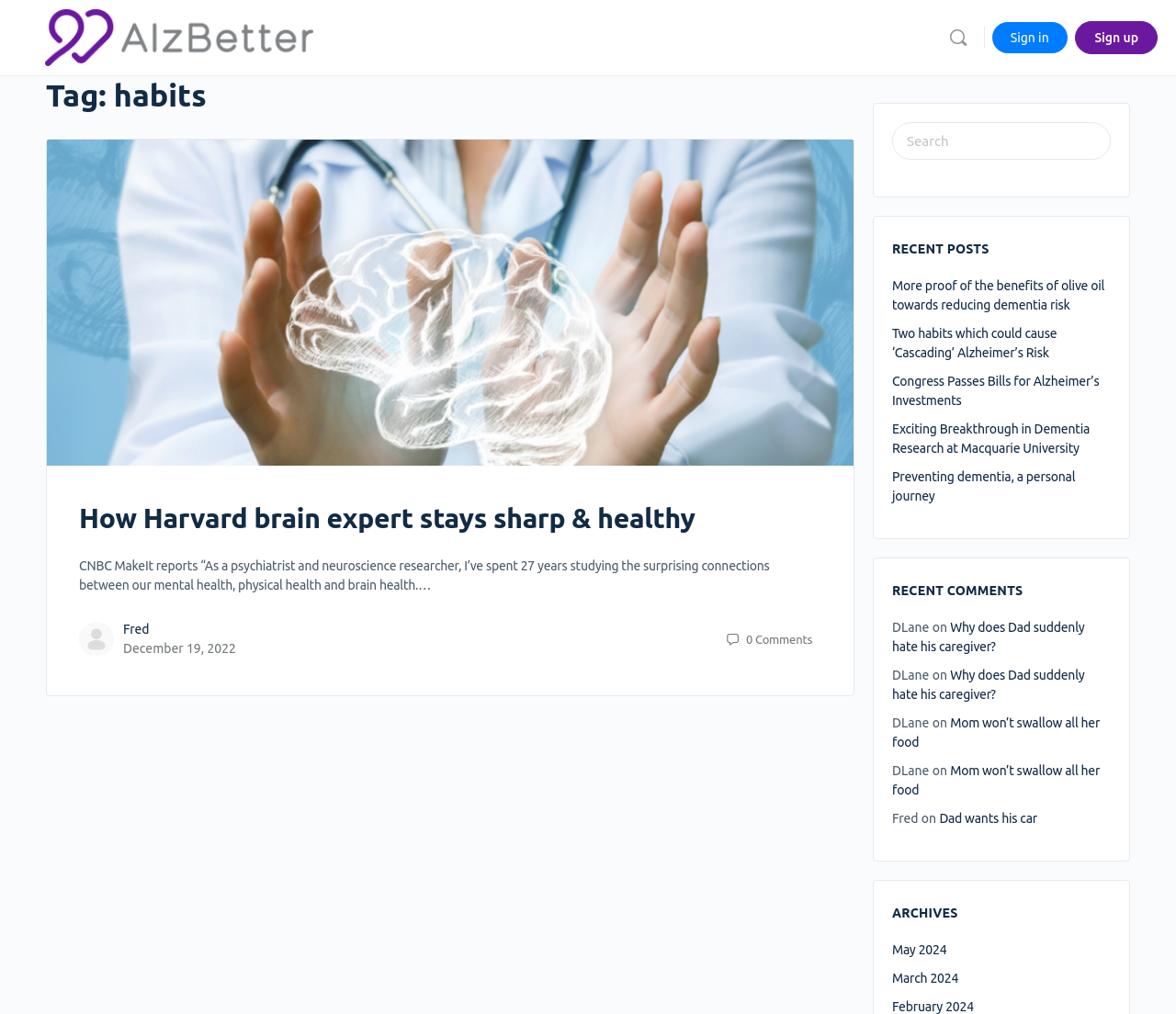How many recent posts are listed?
Please respond to the question with a detailed and informative answer.

I counted the number of link elements with text content inside the complementary element with the heading 'RECENT POSTS'.